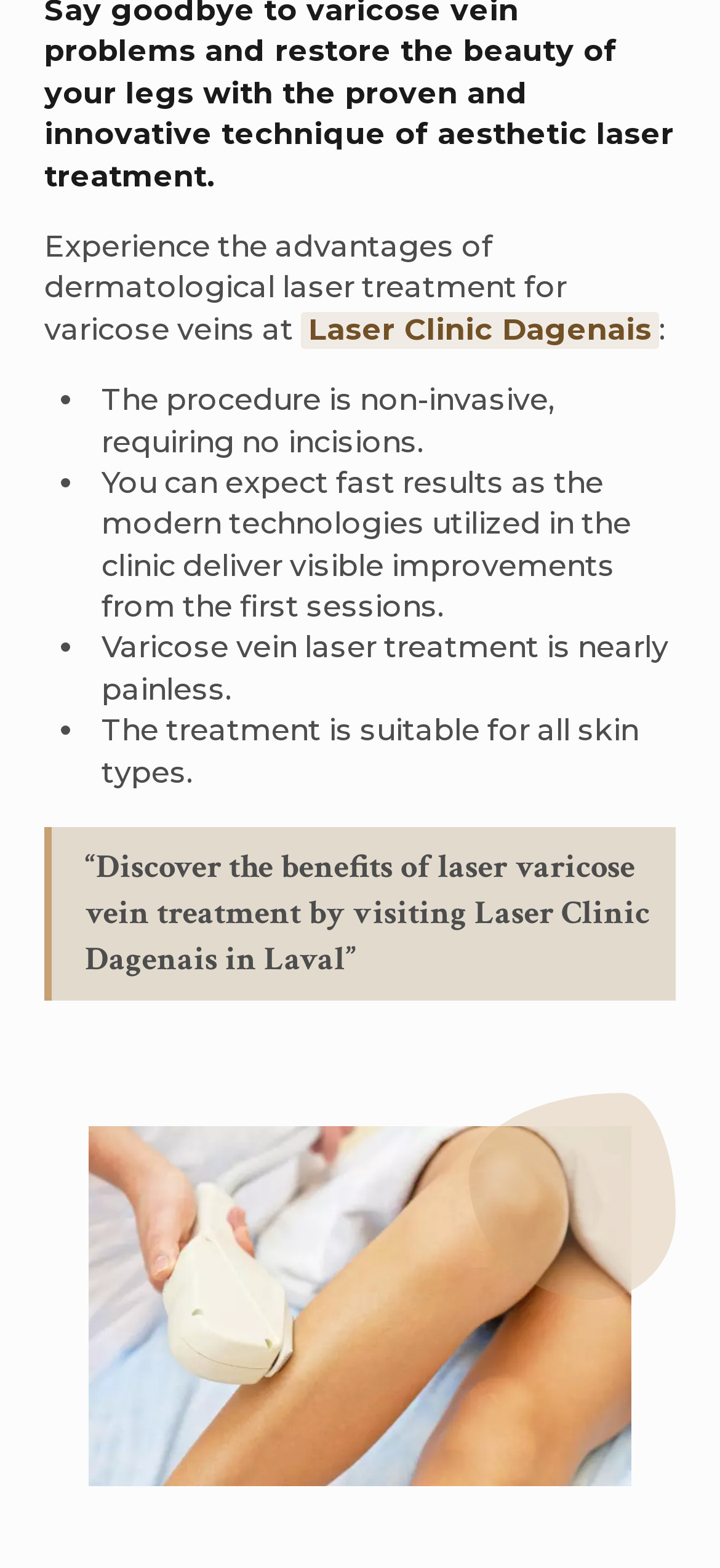Answer this question in one word or a short phrase: What is the benefit of varicose vein laser treatment?

Fast results